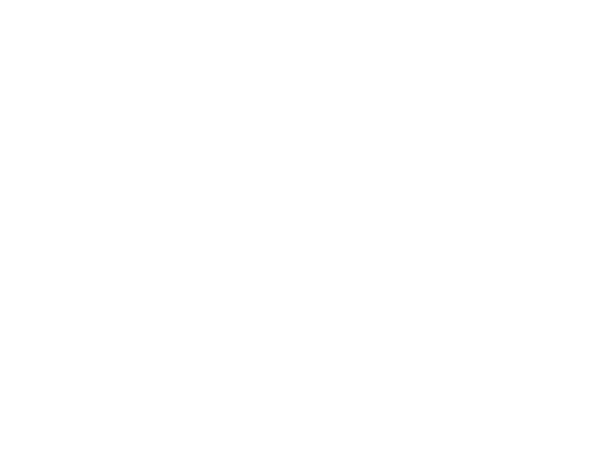Can you give a detailed response to the following question using the information from the image? What is the purpose of the image collection?

The caption explains that the image collection, which showcases various angles and details of the car, aims to inform and engage prospective buyers about this particular model's specifications and history, making it a valuable listing for those interested in purchasing a used Ford Edge.